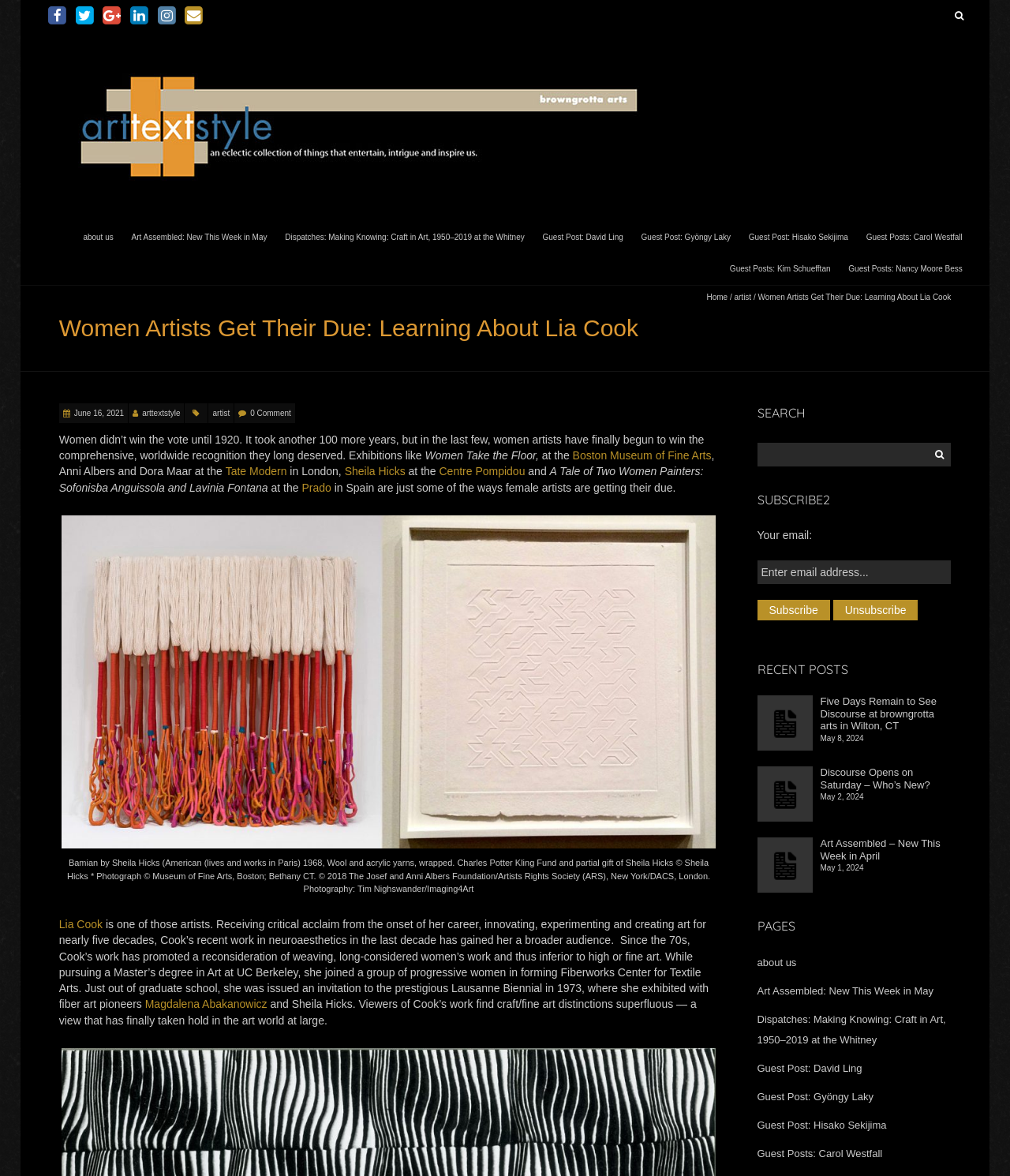Please find the bounding box coordinates of the element that needs to be clicked to perform the following instruction: "View recent posts". The bounding box coordinates should be four float numbers between 0 and 1, represented as [left, top, right, bottom].

[0.75, 0.561, 0.887, 0.578]